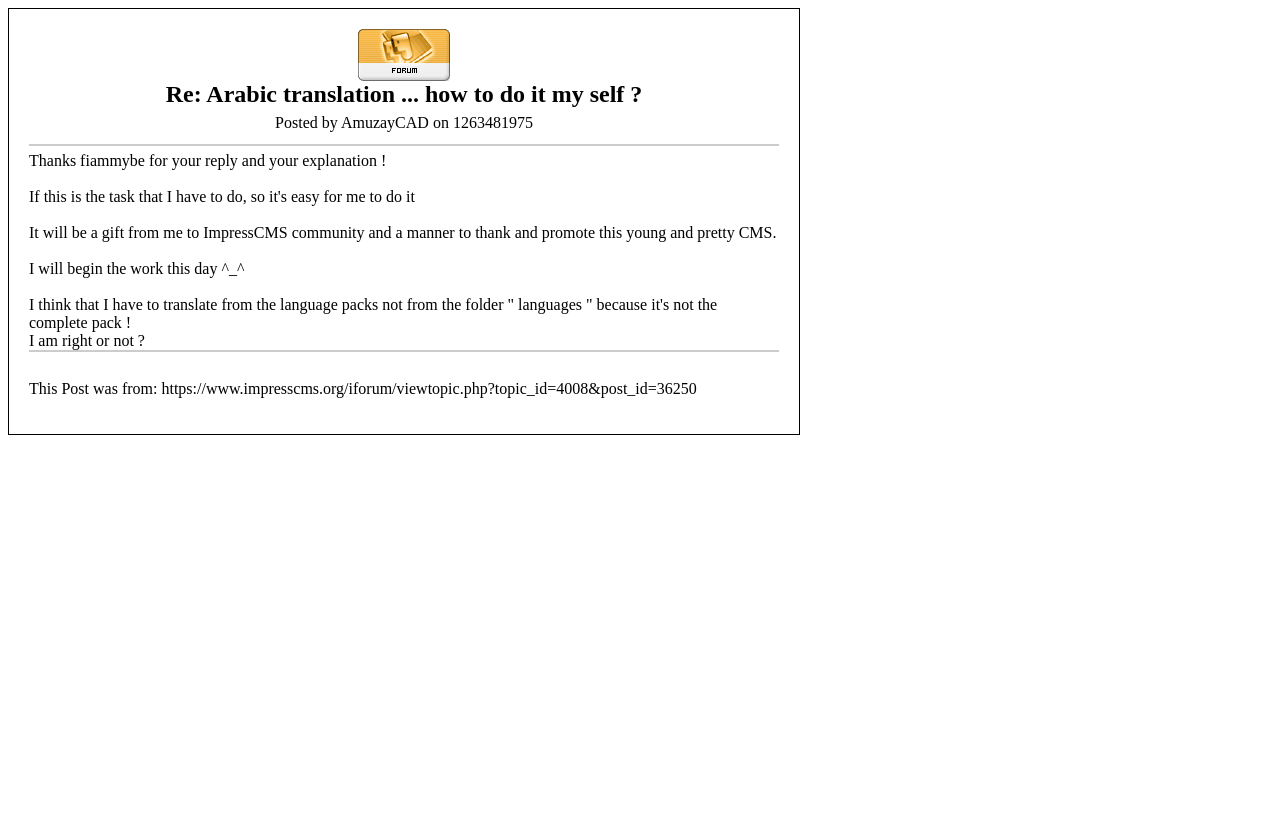What is the topic about?
Please provide a single word or phrase as the answer based on the screenshot.

Arabic translation